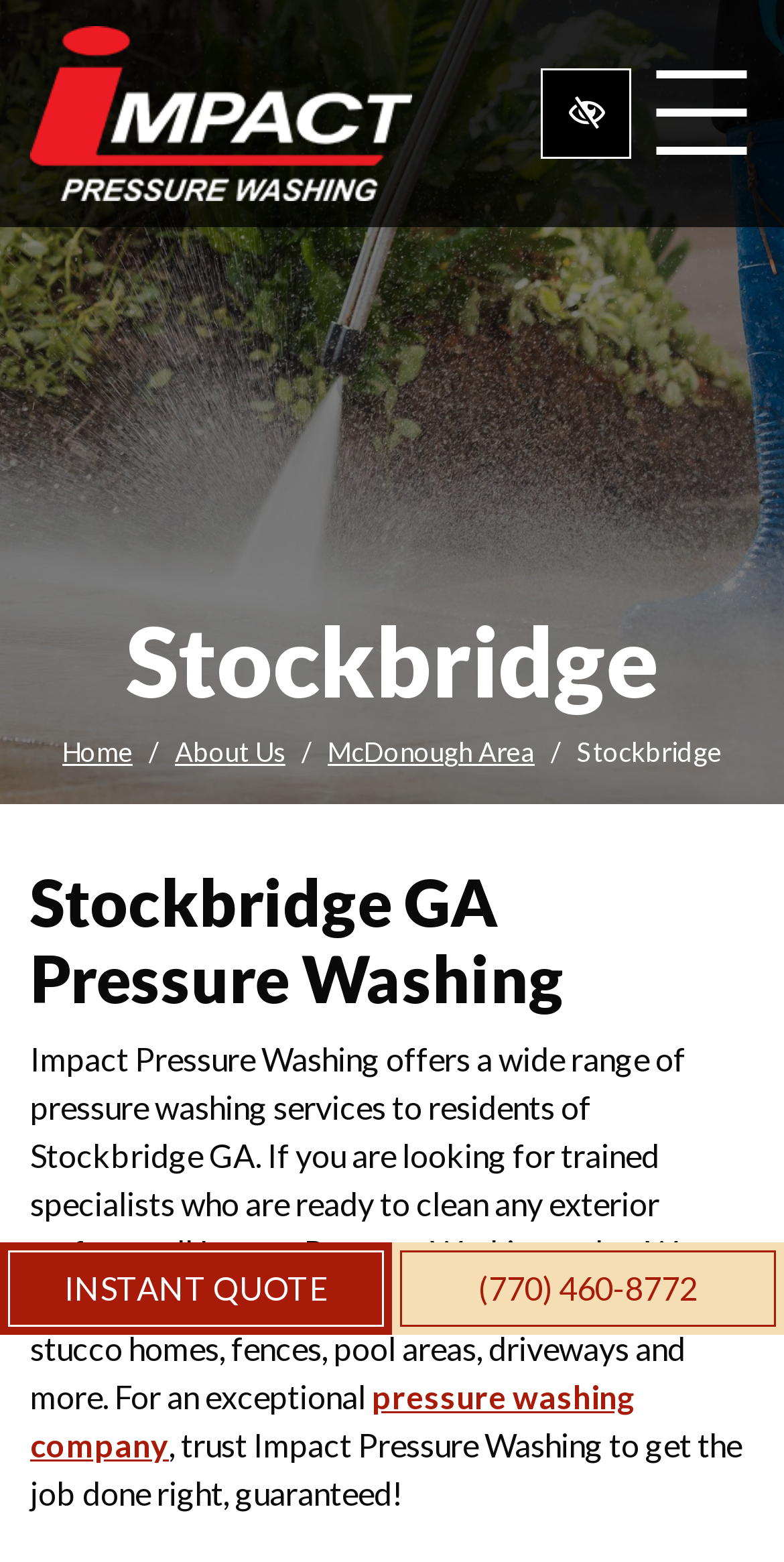Offer a meticulous description of the webpage's structure and content.

The webpage is about Impact Pressure Washing, a company providing power washing and cleaning services to commercial and residential clients in the Stockbridge area. 

At the top, there is a main navigation section with a link to the company's name, accompanied by an image. Next to it, there are two buttons: one to switch to a high color contrast version of the website and another to toggle navigation. 

Below the navigation section, there are two prominent links: "INSTANT QUOTE" on the left and "call us (770) 460-8772" on the right. 

Further down, there is a heading that reads "Stockbridge" and a breadcrumb navigation section with links to "Home", "About Us", "McDonough Area", and the current page "Stockbridge". 

The main content of the webpage is headed by "Stockbridge GA Pressure Washing" and describes the services offered by Impact Pressure Washing, including pressure cleaning of various exterior surfaces. The text also mentions the company's guarantee to get the job done right. There is a link to "pressure washing company" within the text.